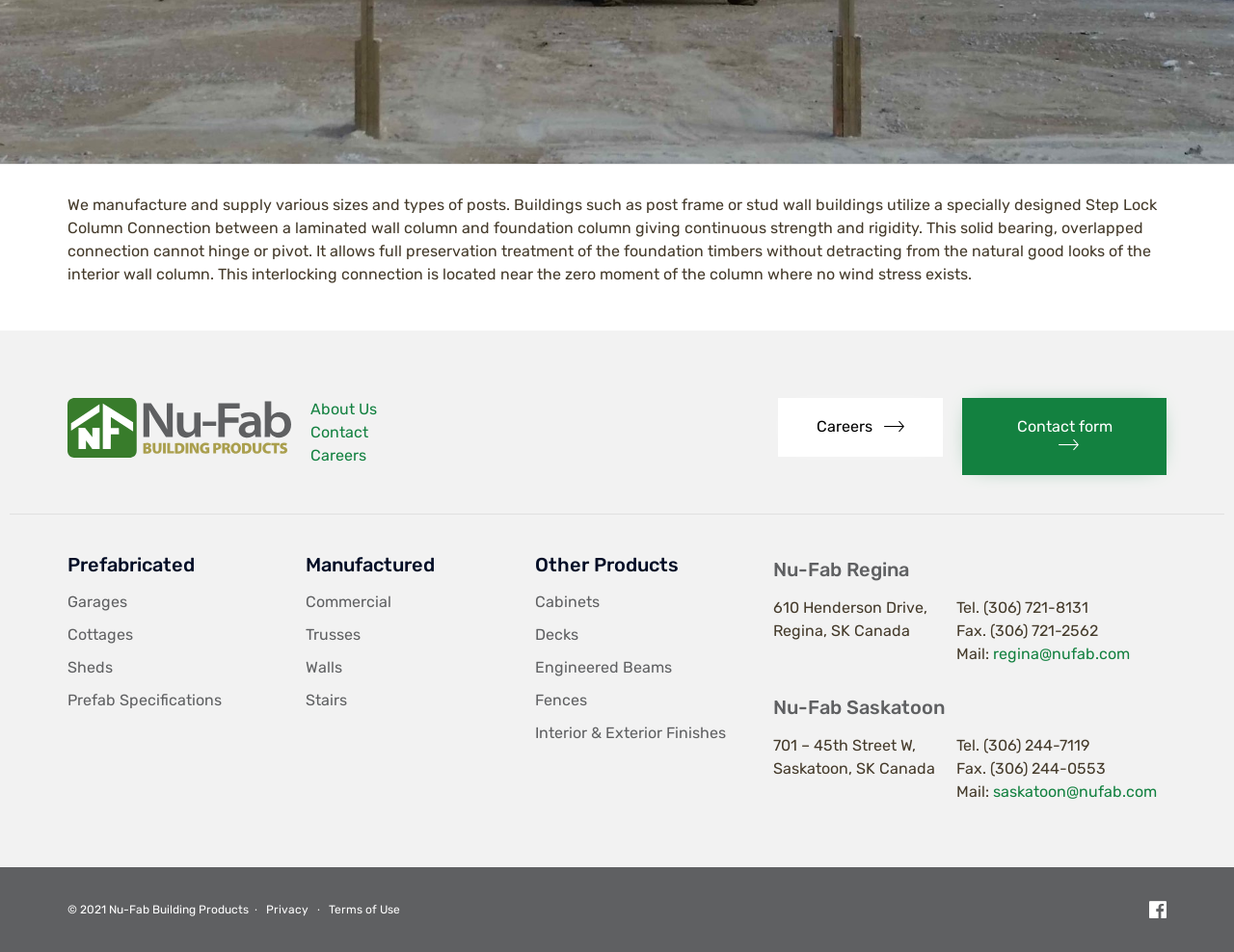Determine the bounding box for the UI element described here: "Engineered Beams".

[0.433, 0.684, 0.619, 0.718]